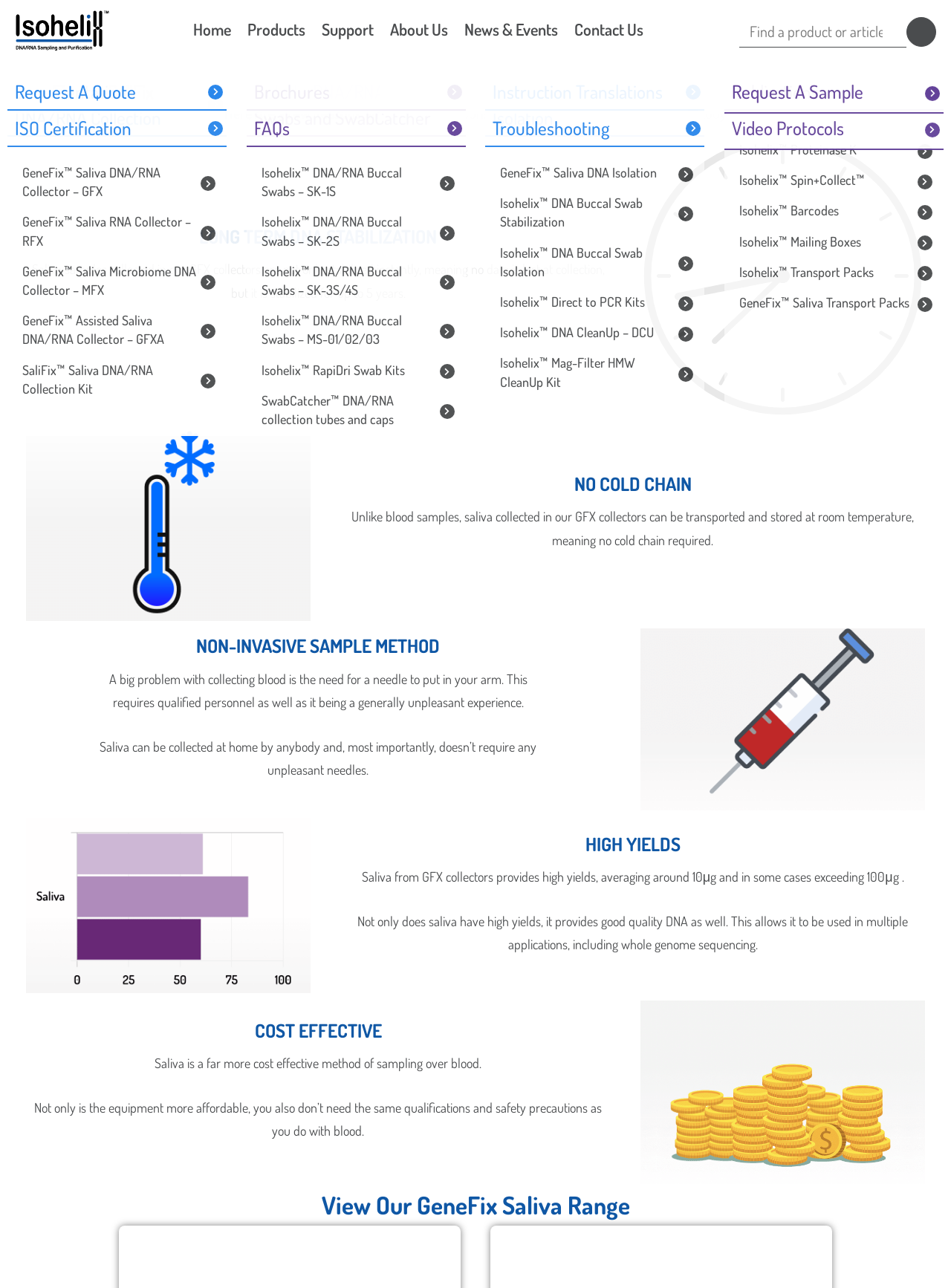Locate the bounding box coordinates of the clickable area needed to fulfill the instruction: "View practical information".

None